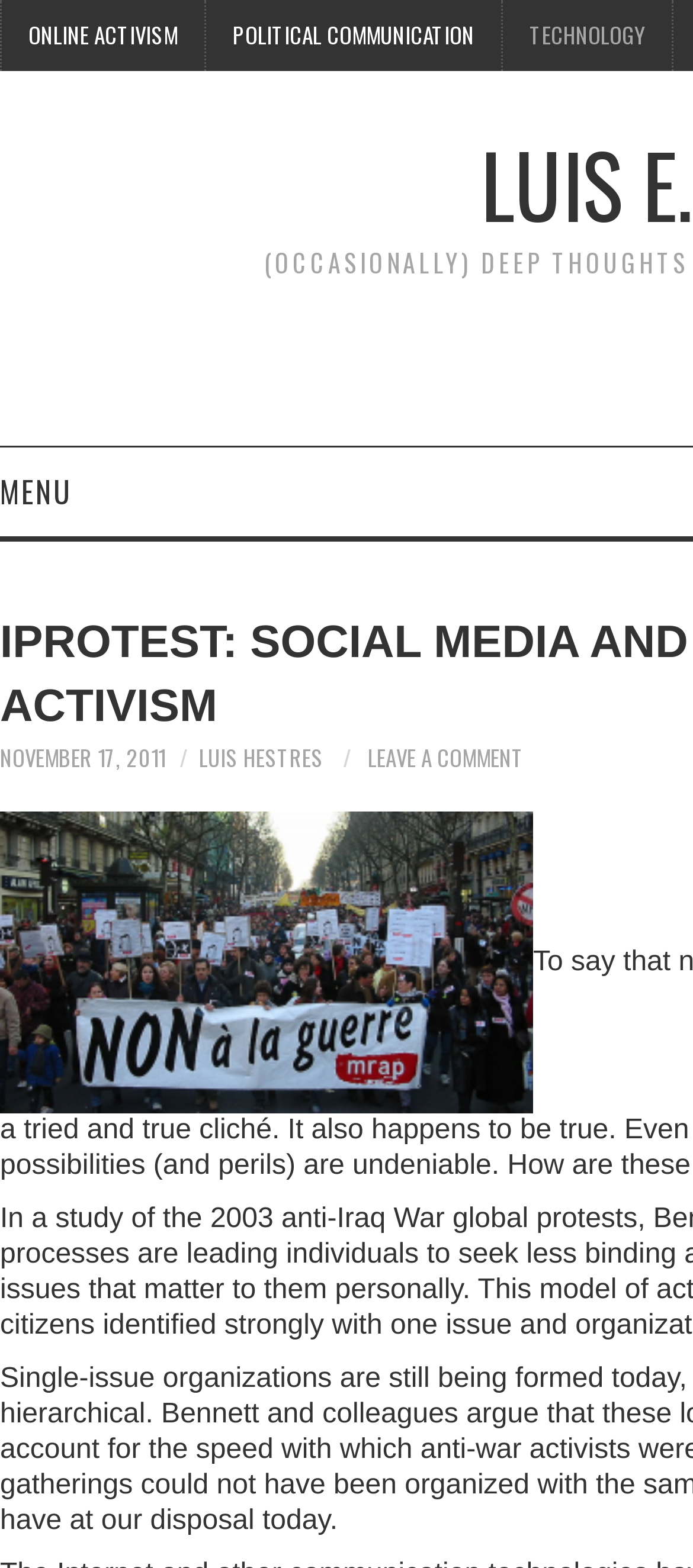Identify the bounding box for the UI element described as: "Leave a Comment". The coordinates should be four float numbers between 0 and 1, i.e., [left, top, right, bottom].

[0.531, 0.472, 0.756, 0.493]